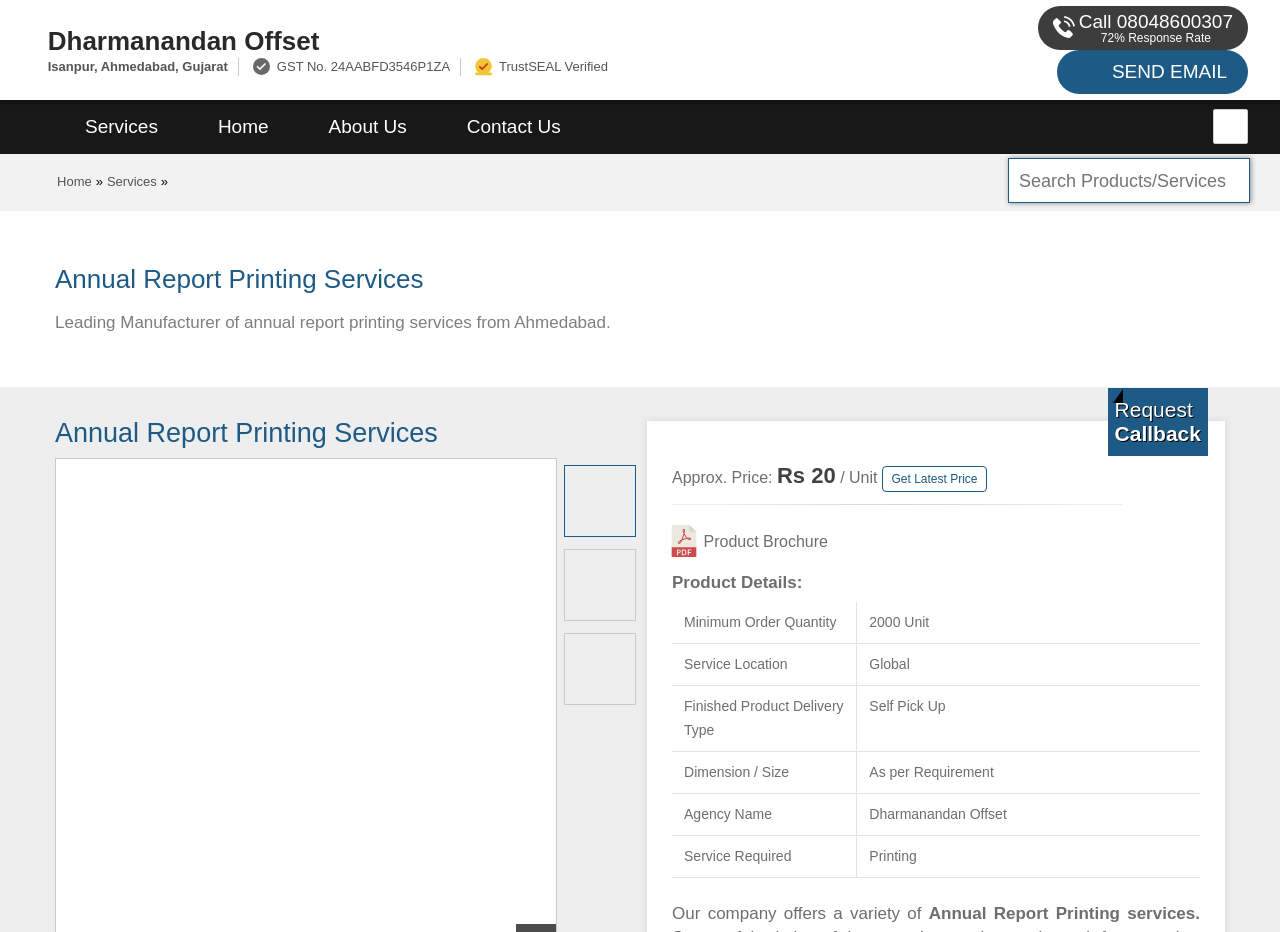Provide the bounding box coordinates of the HTML element this sentence describes: "Services". The bounding box coordinates consist of four float numbers between 0 and 1, i.e., [left, top, right, bottom].

[0.043, 0.107, 0.147, 0.165]